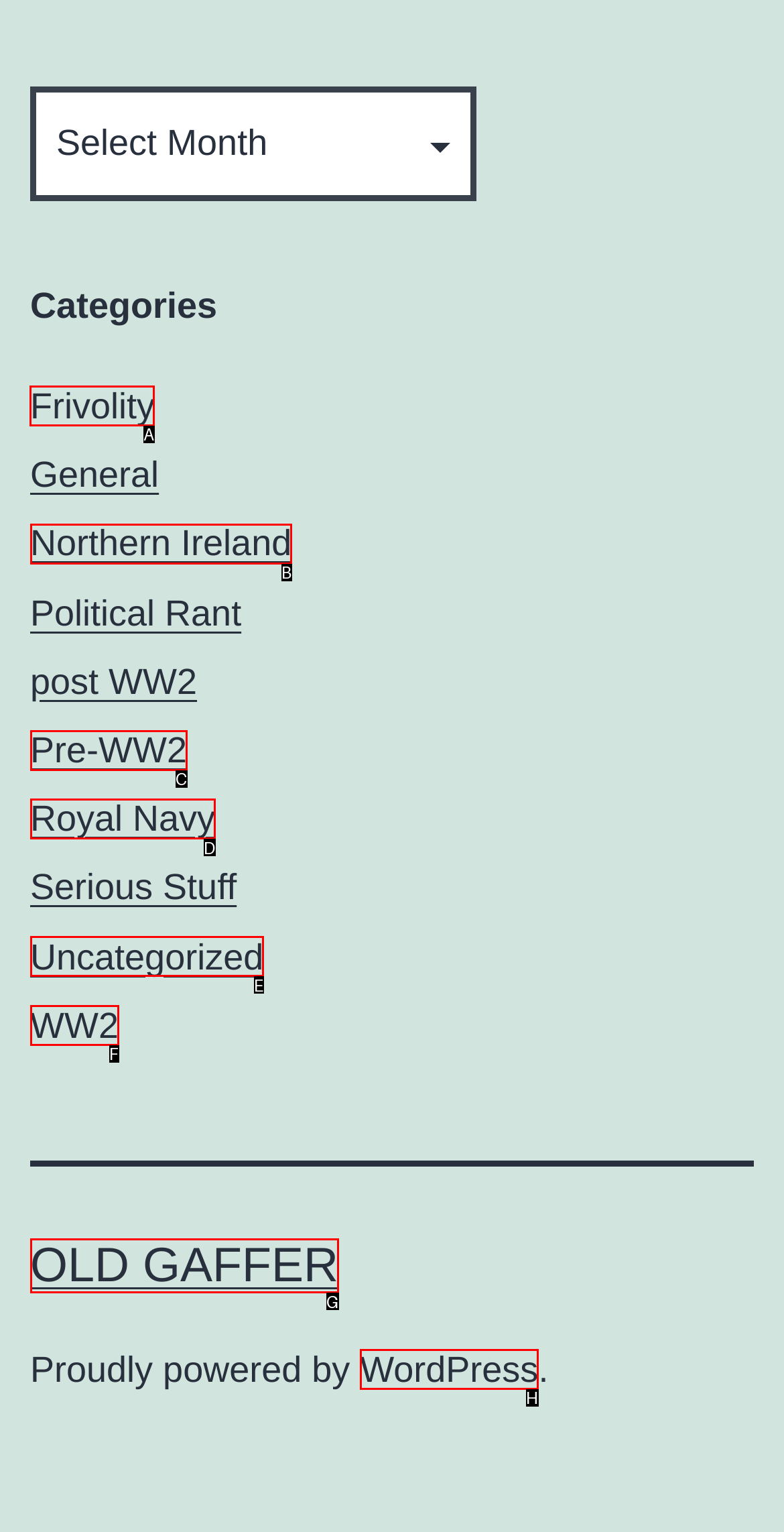Determine the letter of the element you should click to carry out the task: view posts in the Frivolity category
Answer with the letter from the given choices.

A